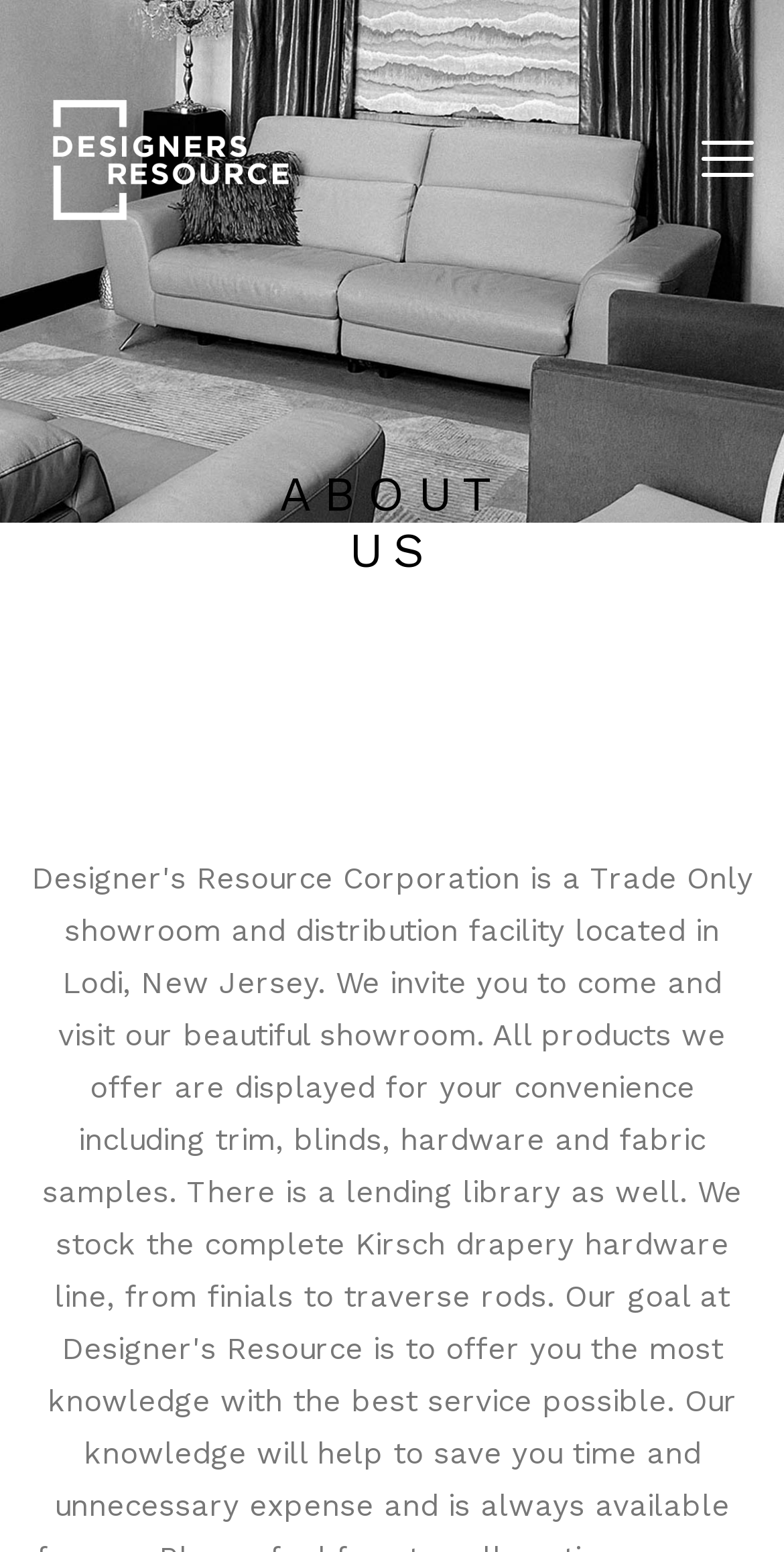Is there a button on the page?
By examining the image, provide a one-word or phrase answer.

Yes